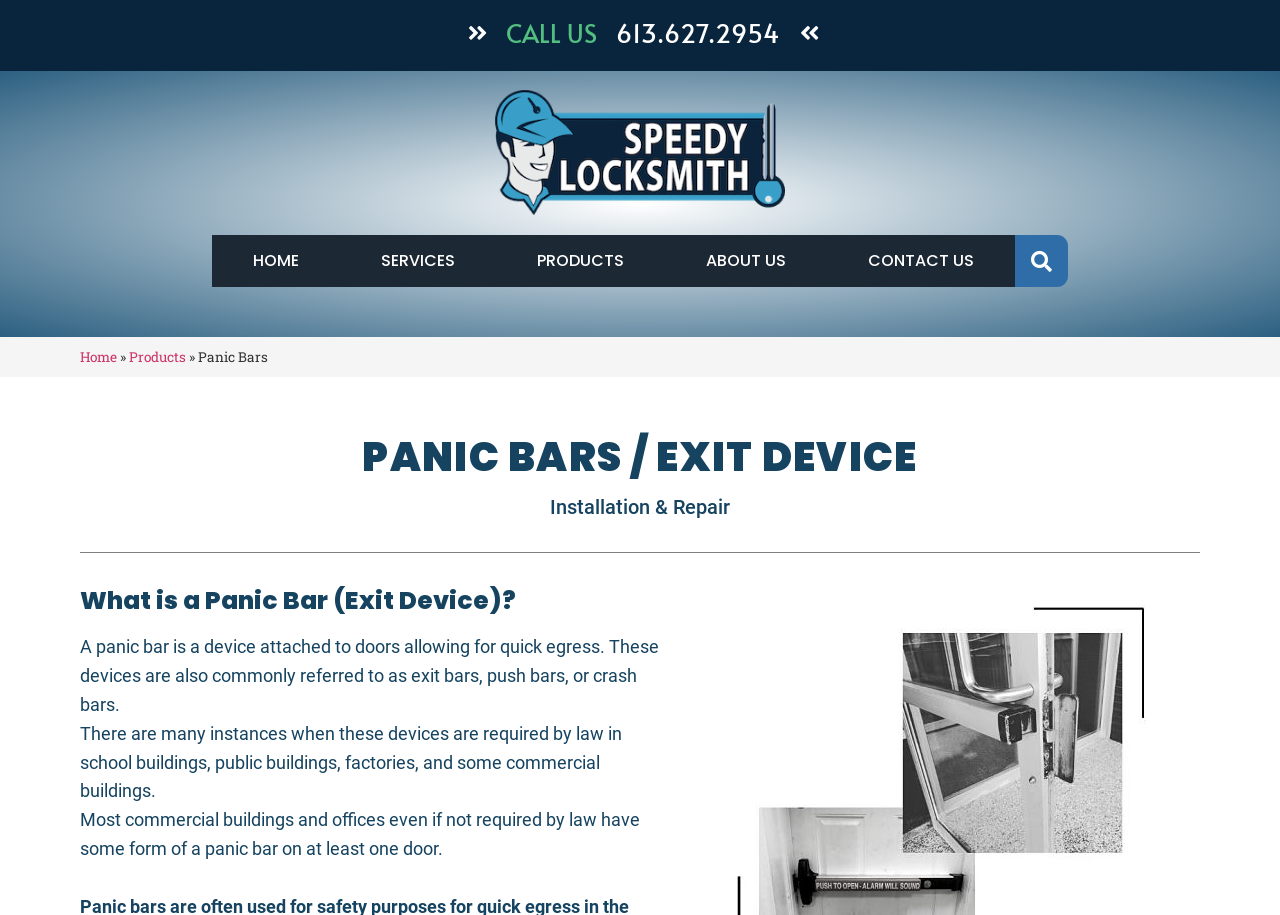Please identify the bounding box coordinates of the element I need to click to follow this instruction: "like this post".

None